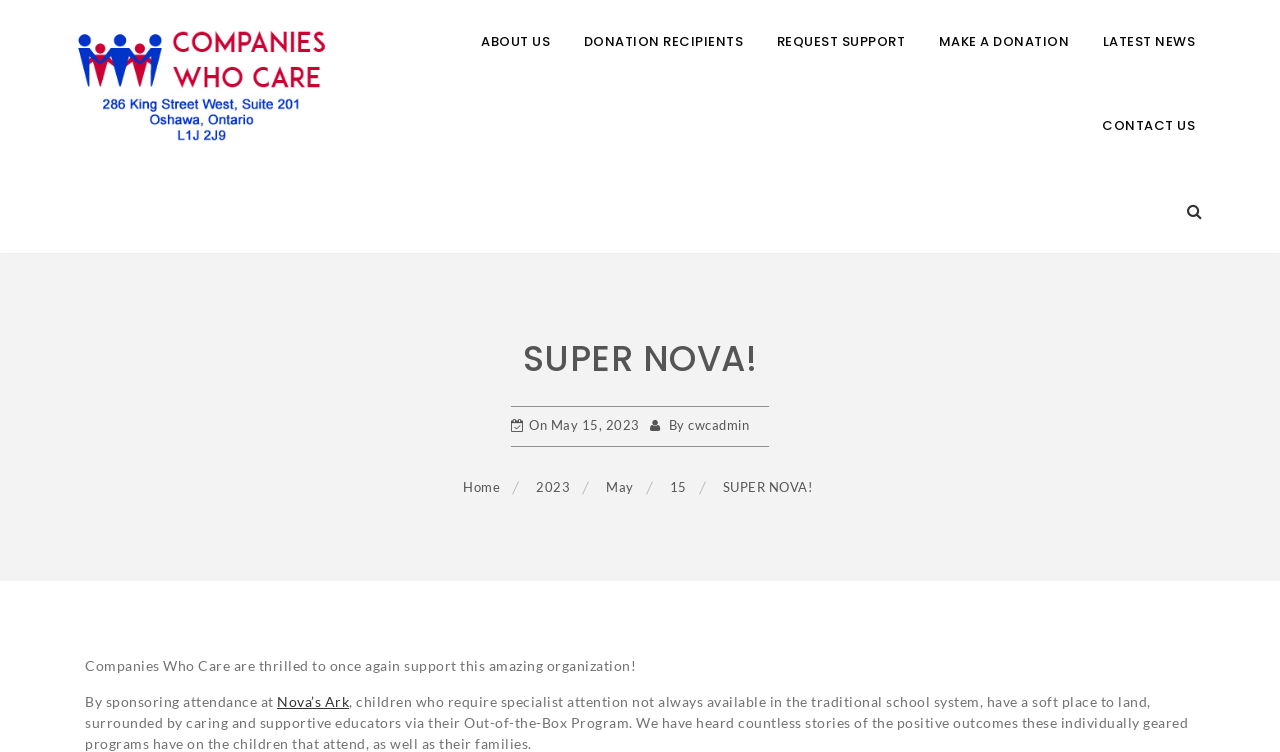Use the information in the screenshot to answer the question comprehensively: What is the name of the entity providing support?

I found a sentence on the webpage that starts with 'Companies Who Care are thrilled to once again support...'. This indicates that Companies Who Care is the entity providing support.